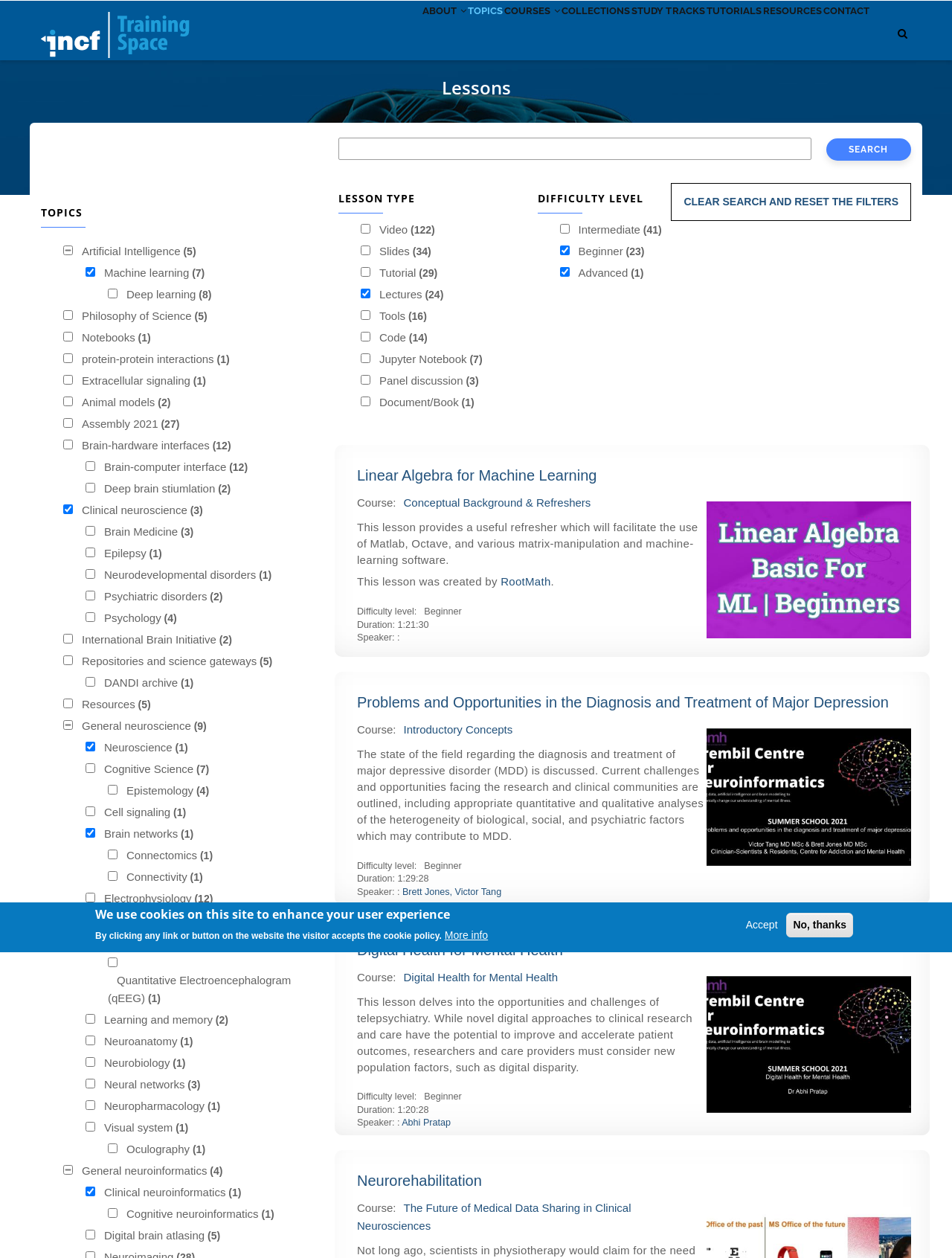Examine the image carefully and respond to the question with a detailed answer: 
How many lesson types are available?

By examining the checkboxes under the 'LESSON TYPE' heading, I count 8 different lesson types: Video, Slides, Tutorial, Lectures, Tools, Code, Jupyter Notebook, and Panel discussion.